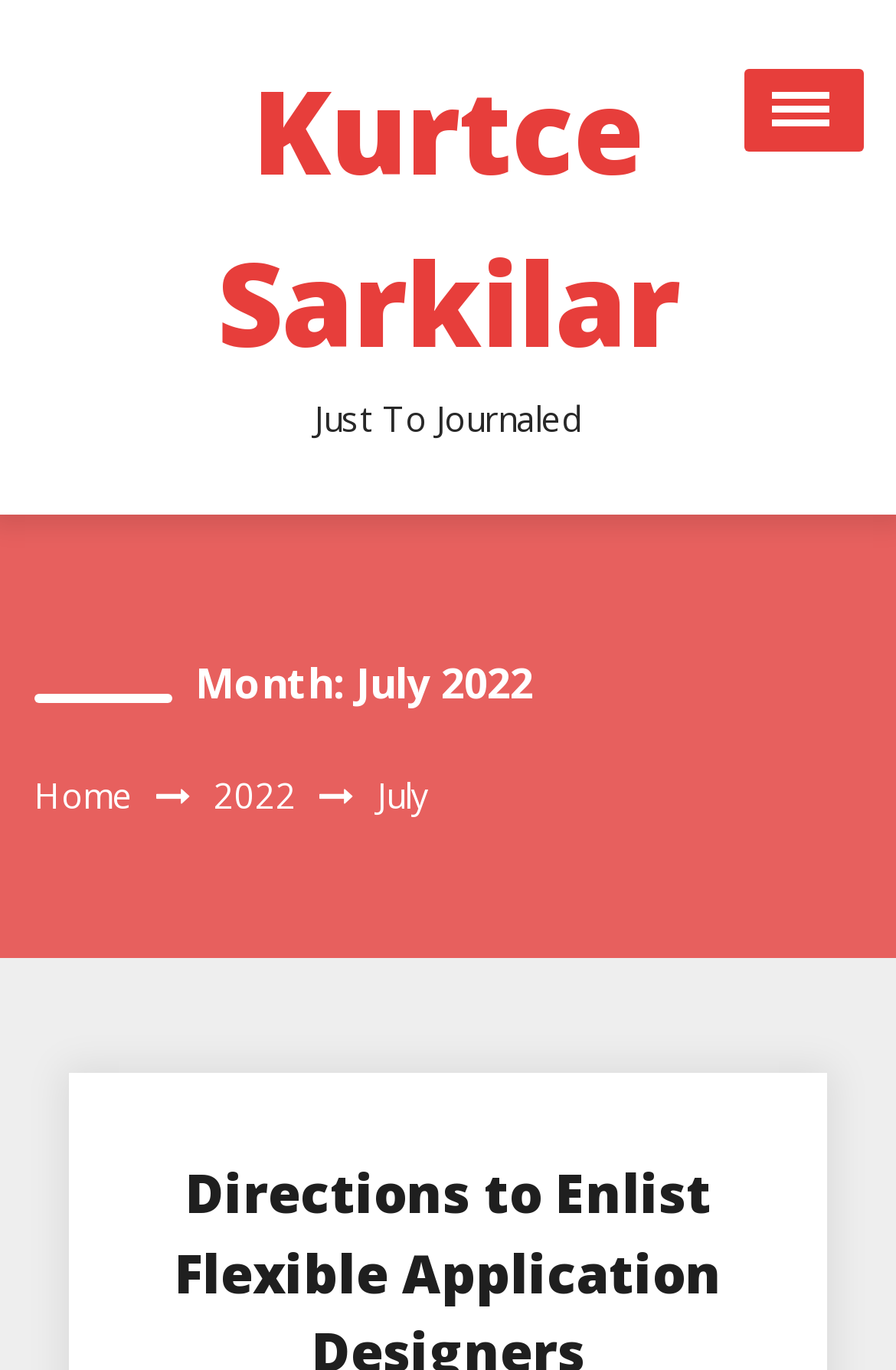Please determine the bounding box coordinates for the UI element described here. Use the format (top-left x, top-left y, bottom-right x, bottom-right y) with values bounded between 0 and 1: Health

[0.0, 0.48, 1.0, 0.563]